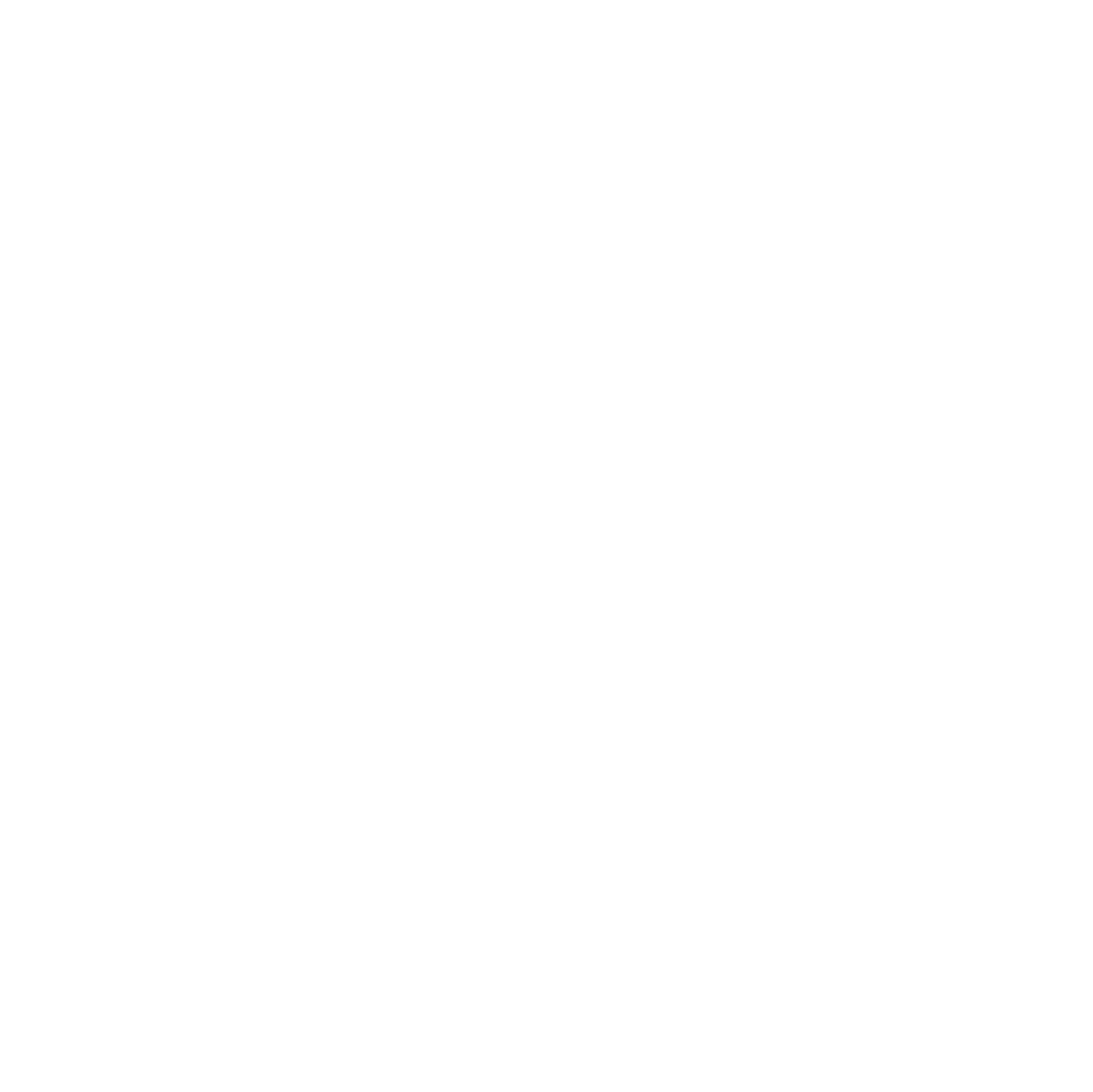What is the business hours for dinner?
Provide a detailed and extensive answer to the question.

I found the static text 'DINNER, 5pm – 10pm Wednesday - Saturday' which indicates the business hours for dinner.